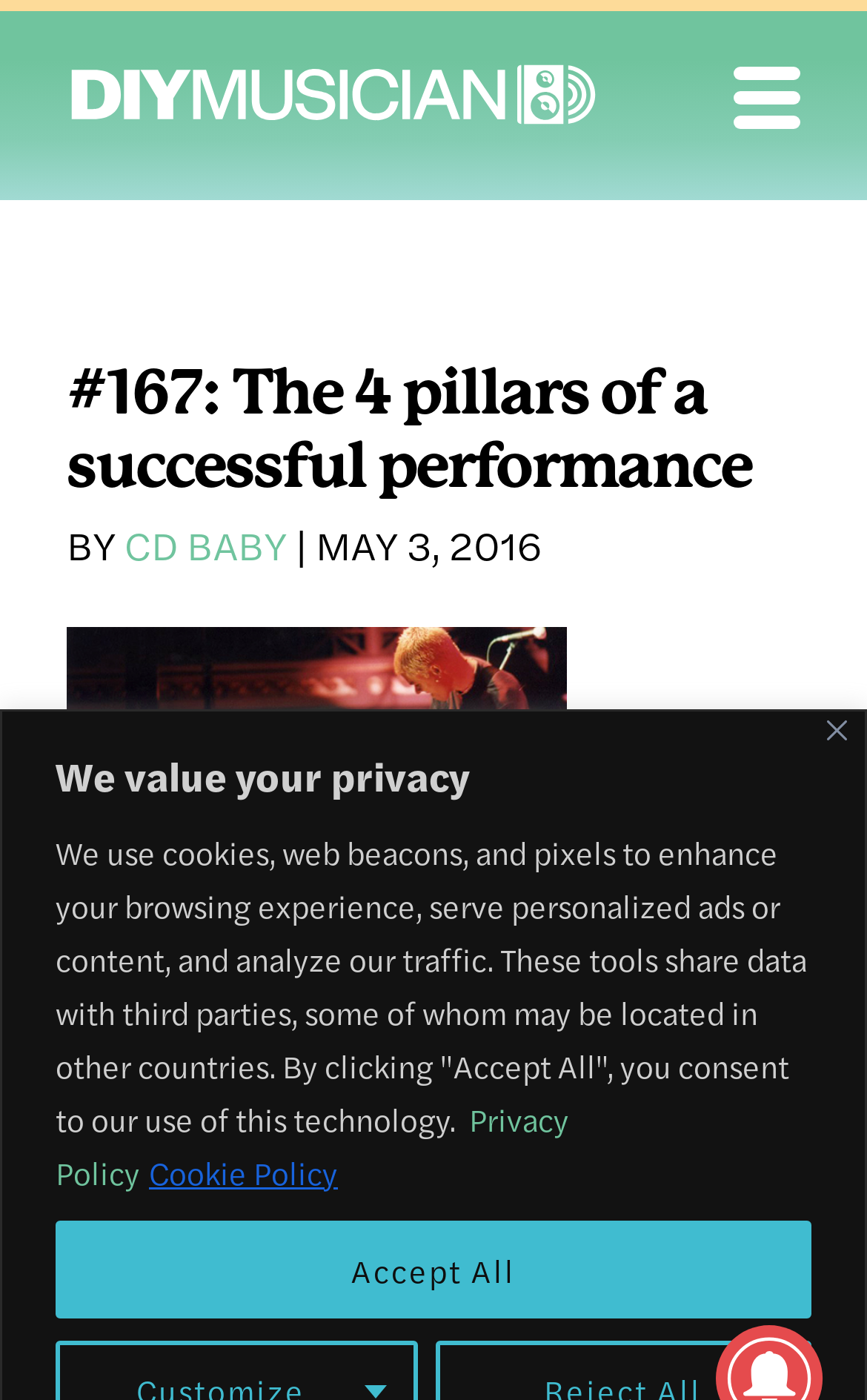Locate the bounding box coordinates of the clickable area needed to fulfill the instruction: "Download the file".

[0.077, 0.859, 0.29, 0.918]